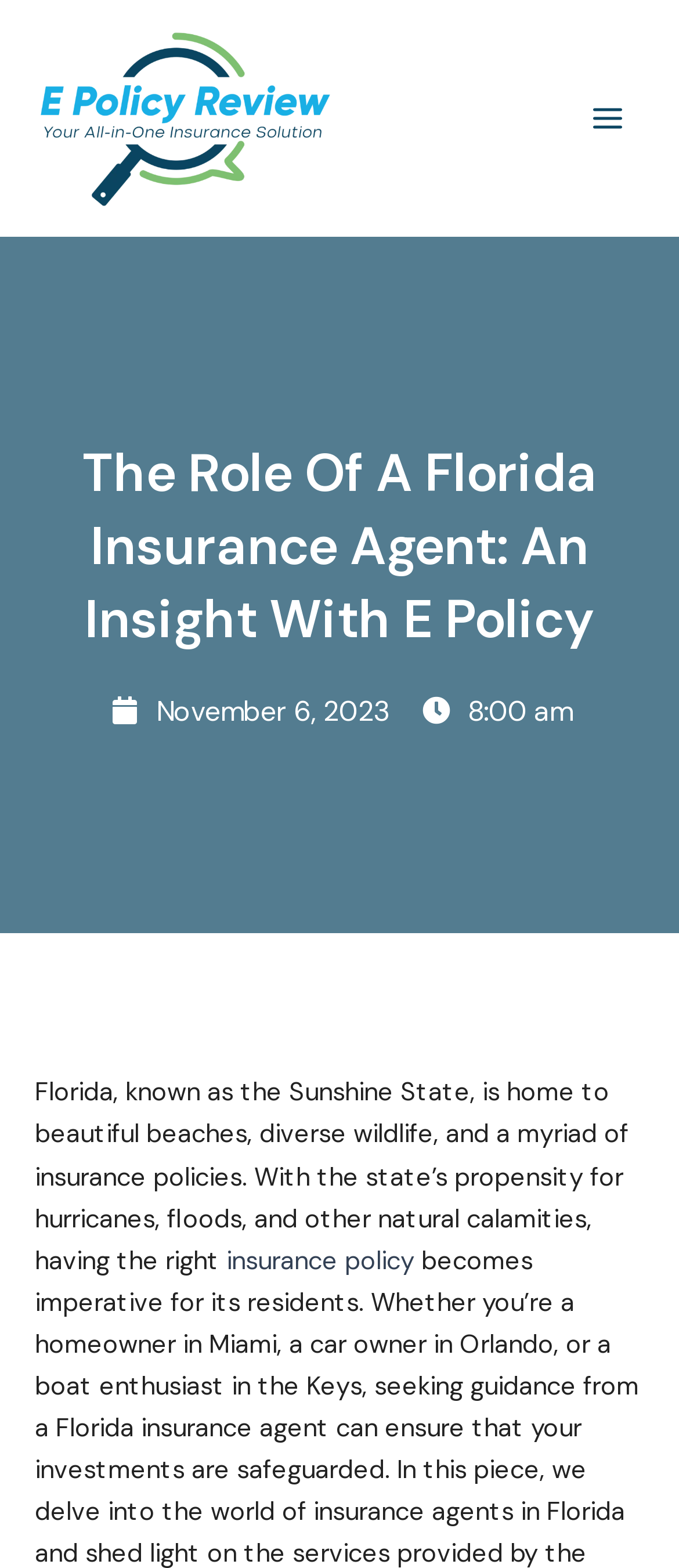Locate the primary headline on the webpage and provide its text.

The Role Of A Florida Insurance Agent: An Insight With E Policy